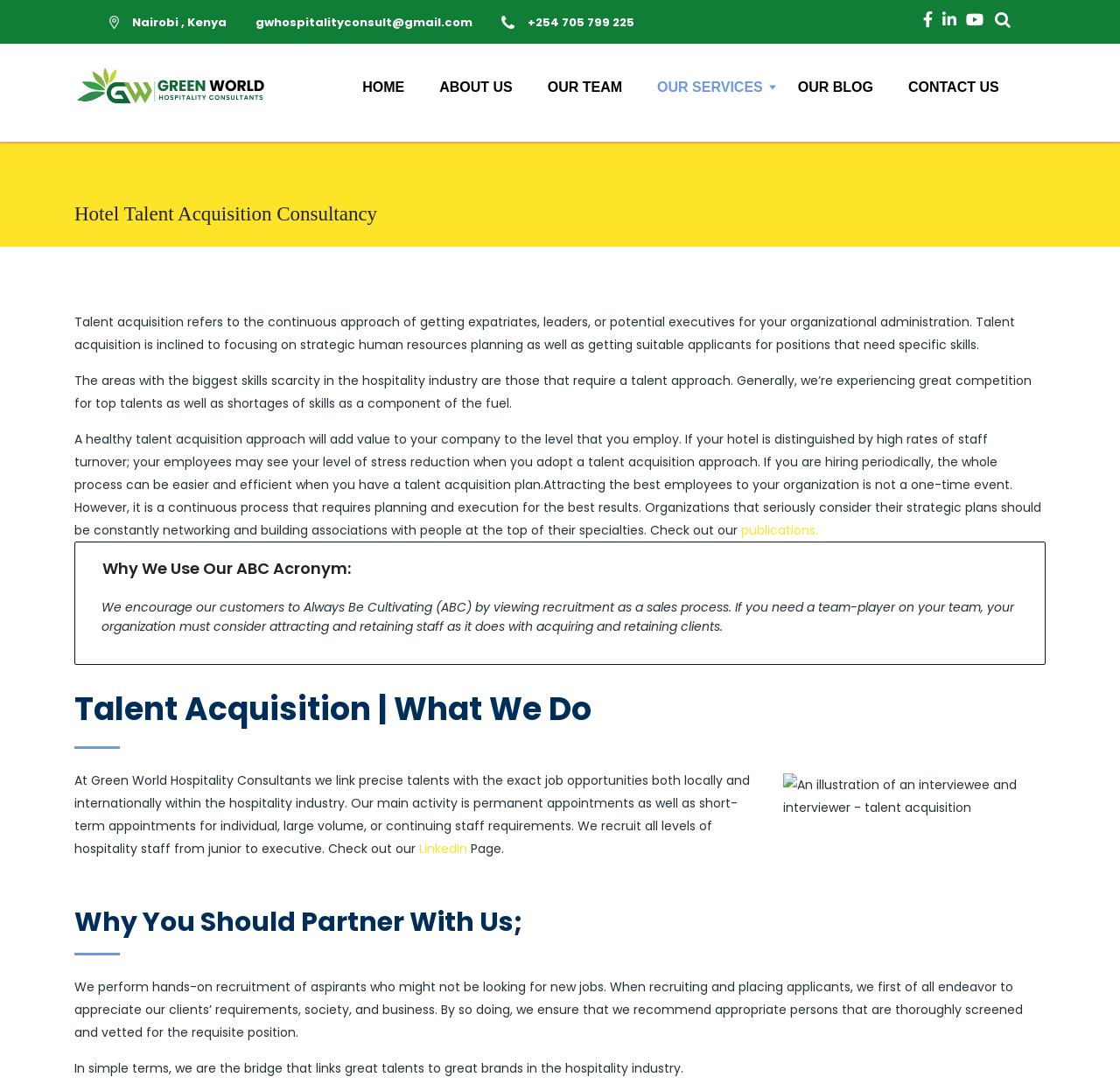Bounding box coordinates are specified in the format (top-left x, top-left y, bottom-right x, bottom-right y). All values are floating point numbers bounded between 0 and 1. Please provide the bounding box coordinate of the region this sentence describes: Home

[0.304, 0.056, 0.373, 0.104]